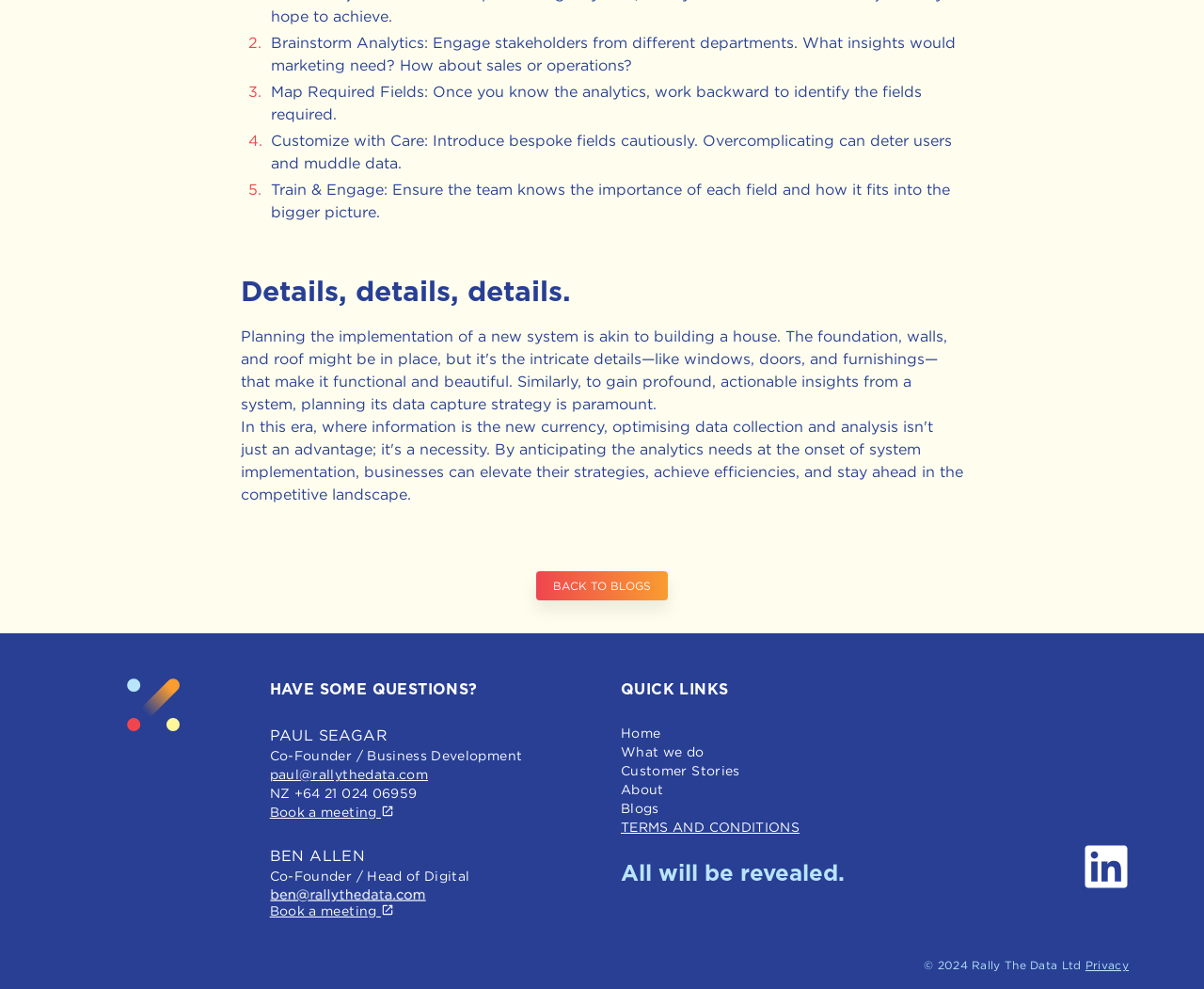Determine the bounding box coordinates for the area that needs to be clicked to fulfill this task: "Book a meeting with Ben Allen". The coordinates must be given as four float numbers between 0 and 1, i.e., [left, top, right, bottom].

[0.224, 0.913, 0.327, 0.928]